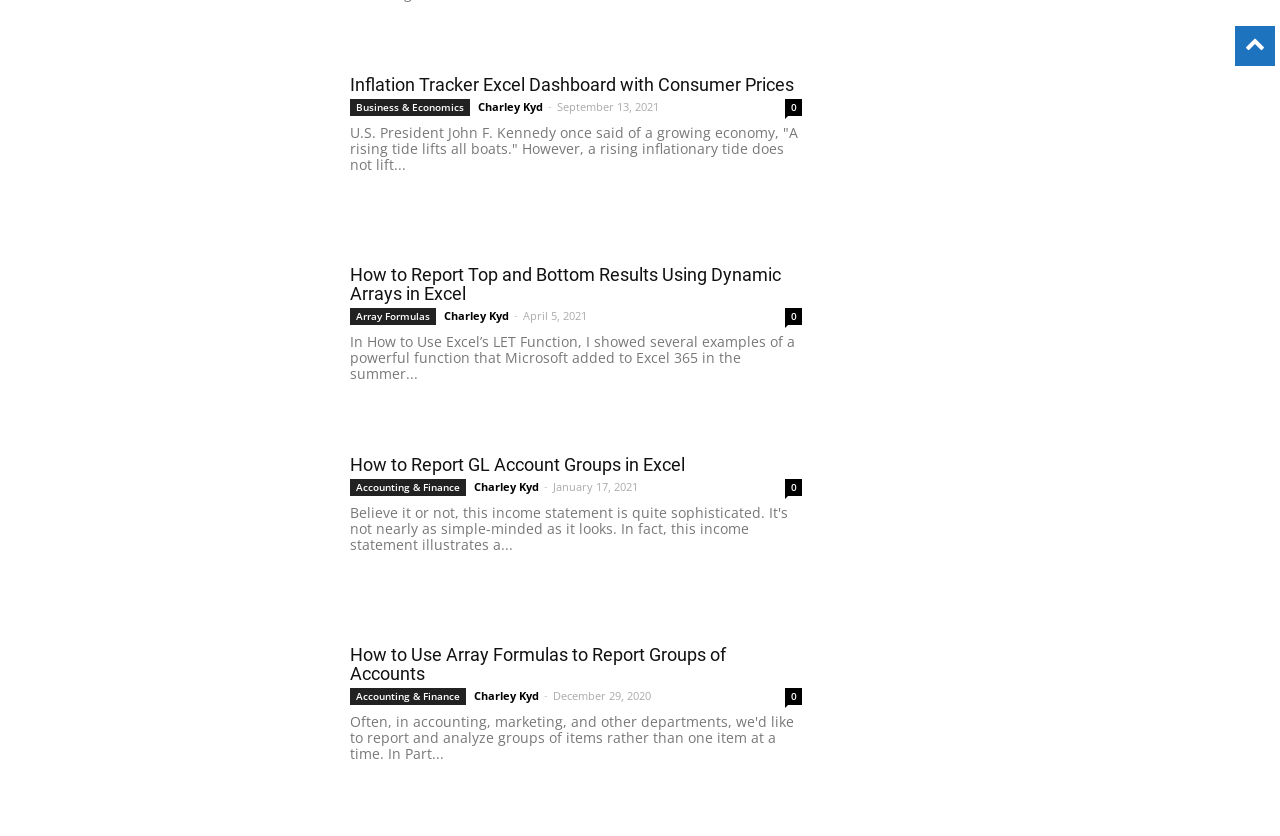Identify the bounding box coordinates for the element you need to click to achieve the following task: "Click the link to track the general rate of inflation". The coordinates must be four float values ranging from 0 to 1, formatted as [left, top, right, bottom].

[0.083, 0.09, 0.253, 0.269]